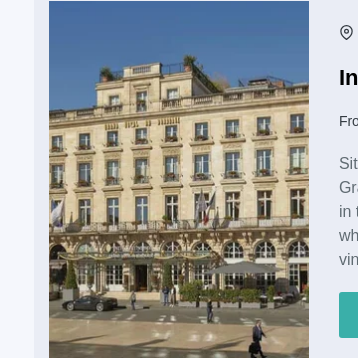Generate a detailed caption for the image.

The image captures the stunning exterior of the InterContinental Bordeaux Le Grand Hotel, a luxurious establishment located in the heart of Bordeaux, France. The hotel's elegant facade showcases a blend of classical architecture with modern amenities, highlighted by its tall windows, decorative balconies, and beautiful entrance surrounded by lush greenery. Visitors can be seen walking leisurely in front of the hotel, enjoying the vibrant atmosphere of the Place de la Comedie, while cars are parked nearby, emphasizing the hotel's prime location for those seeking to explore the city's rich culture and picturesque vineyards. The grand architecture and opulent details of the building create an inviting atmosphere, promising a world-class experience for its guests.